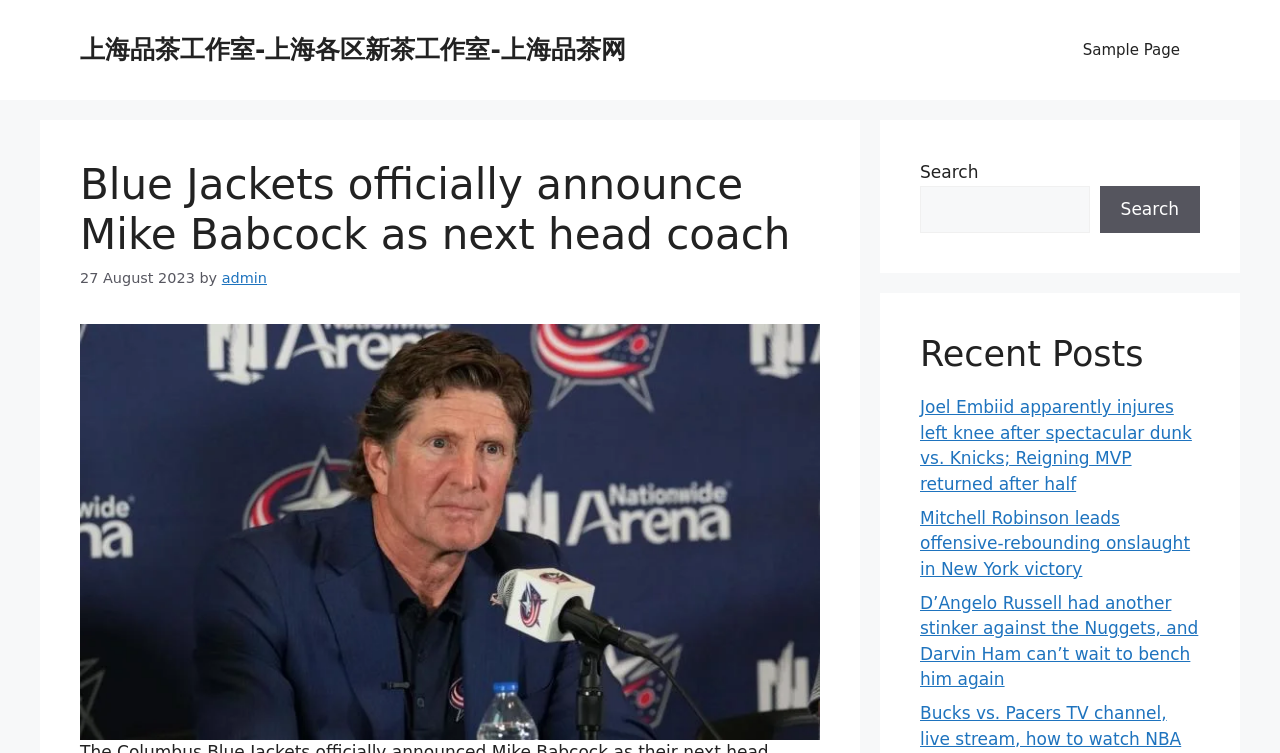What is the name of the team mentioned in the main heading?
Answer the question with a detailed explanation, including all necessary information.

The main heading of the webpage is 'Blue Jackets officially announce Mike Babcock as next head coach', so the team mentioned is Blue Jackets.